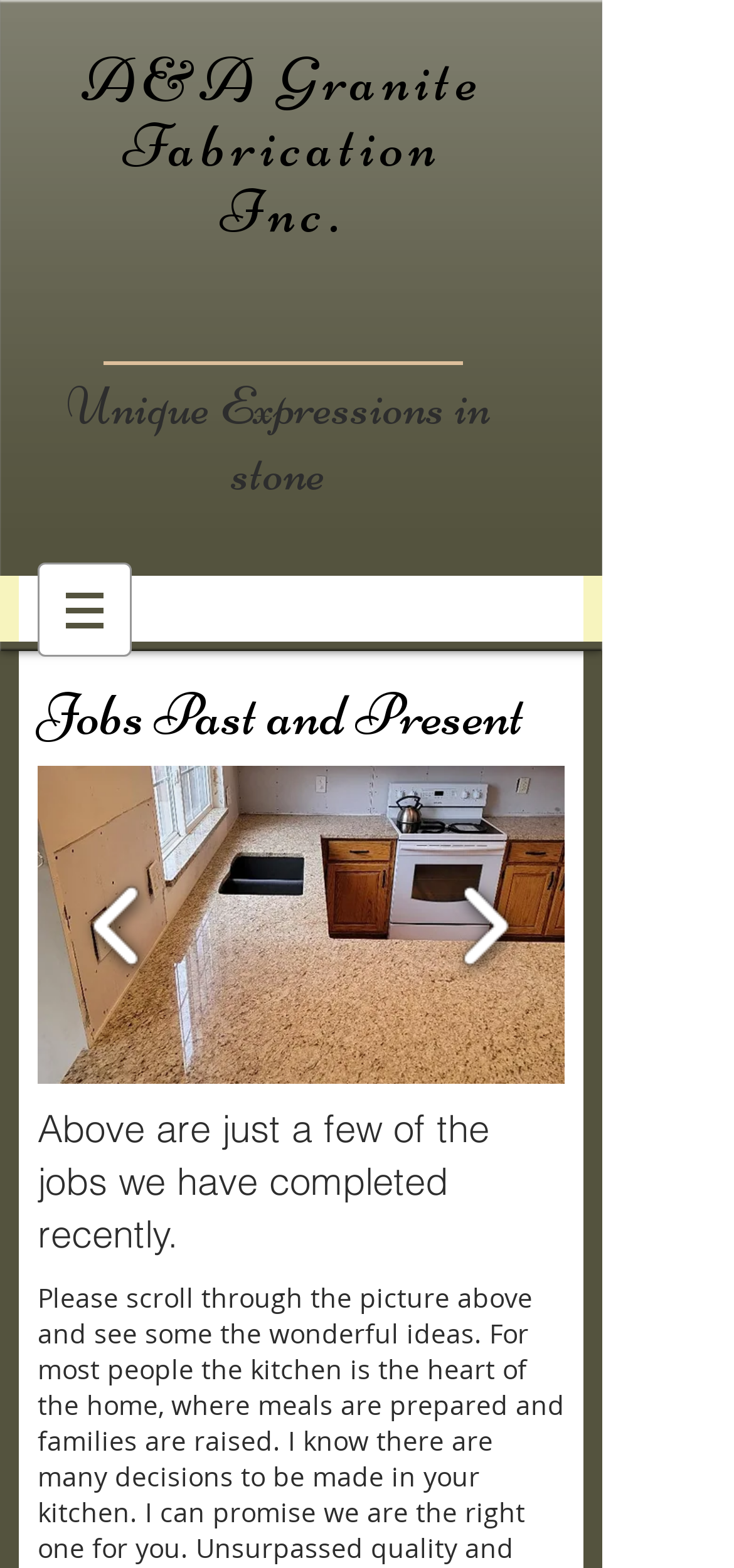What is the name of the first slide?
Please elaborate on the answer to the question with detailed information.

I found the name of the first slide by looking at the button element with the text 'Giallo Ornamental Std', which is likely the title of the first slide.